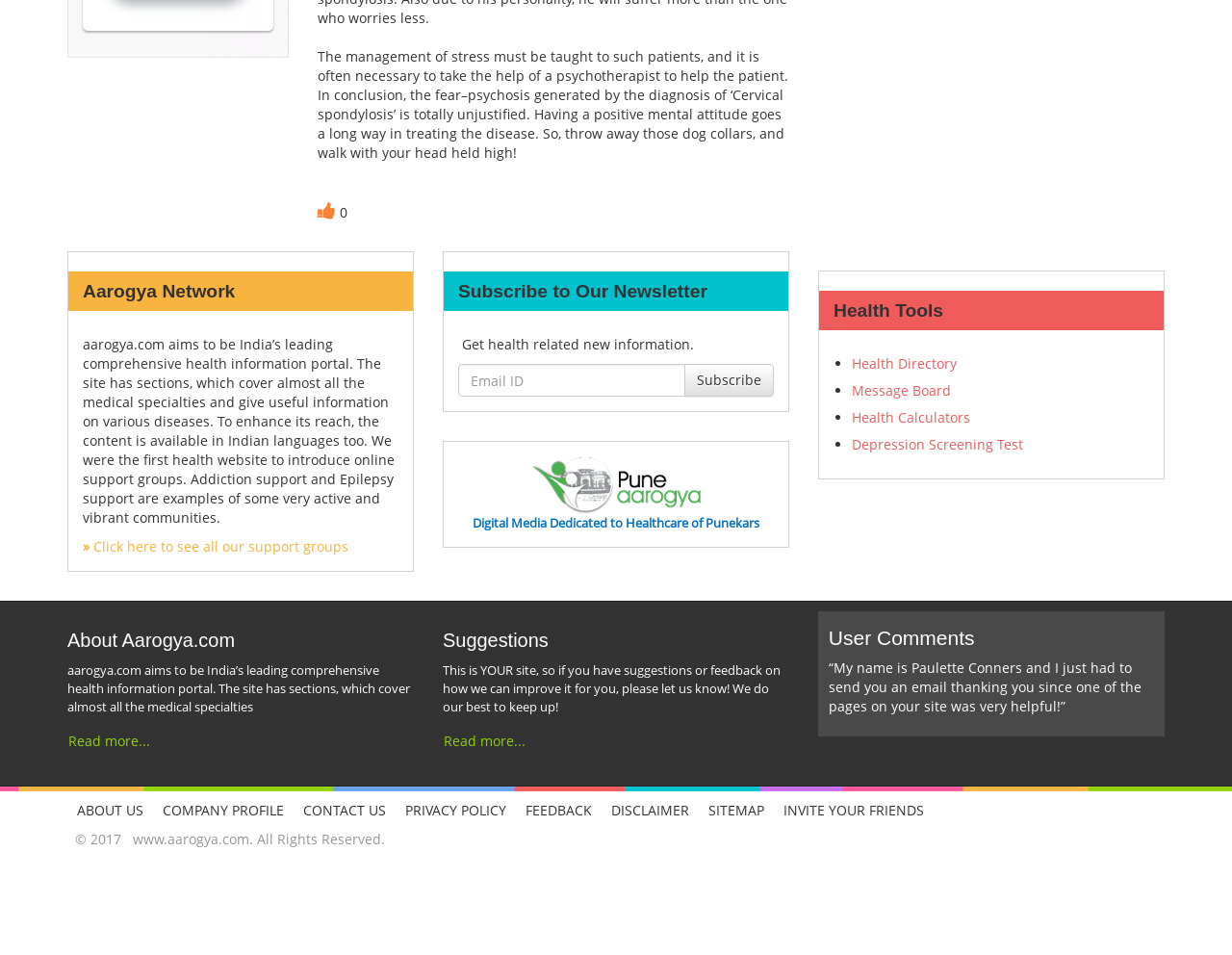Locate the bounding box coordinates of the clickable region to complete the following instruction: "Visit the health directory."

[0.691, 0.371, 0.777, 0.39]